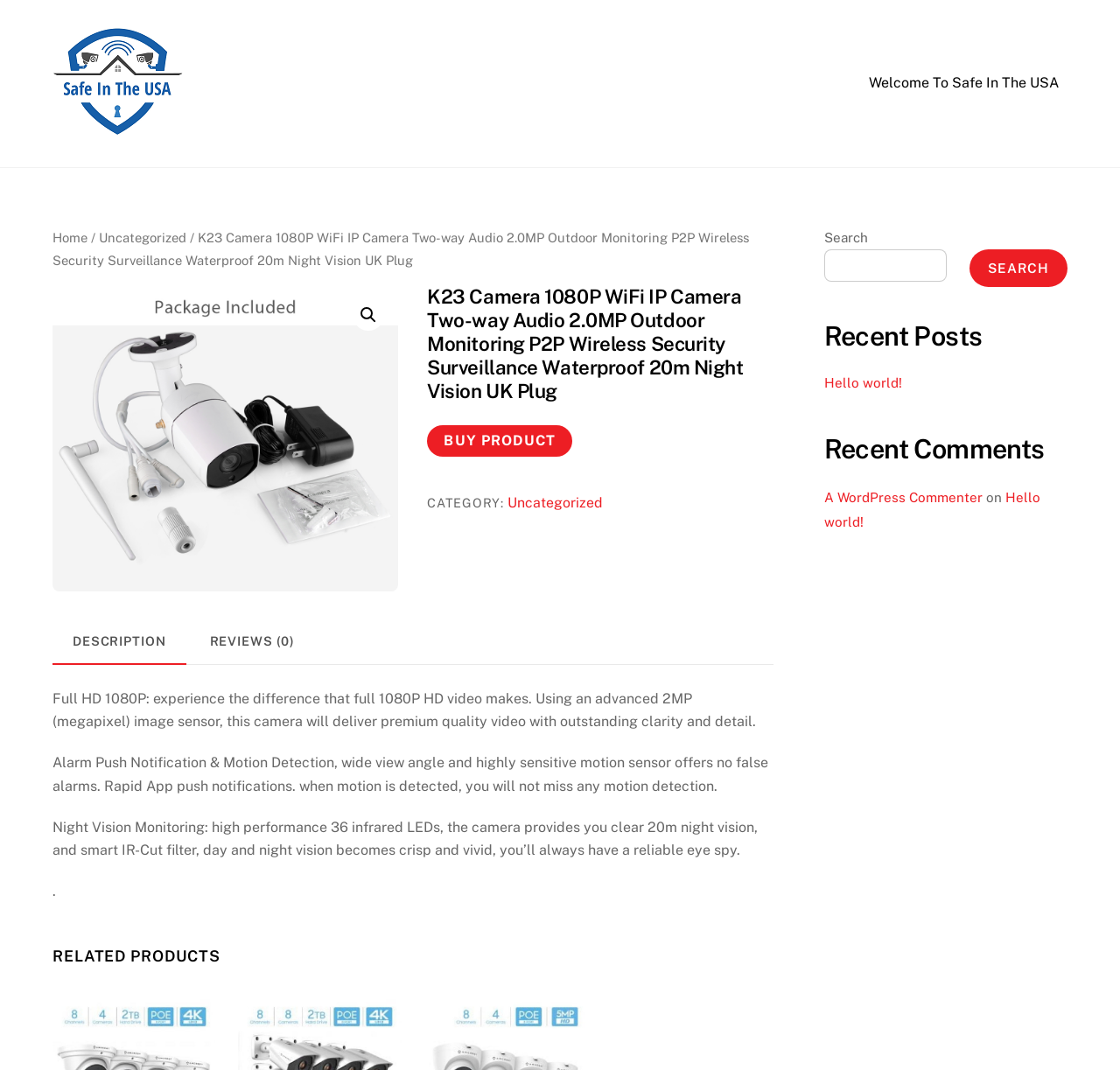Provide the bounding box coordinates of the UI element that matches the description: "title="SAFE IN THE USA"".

[0.047, 0.105, 0.164, 0.131]